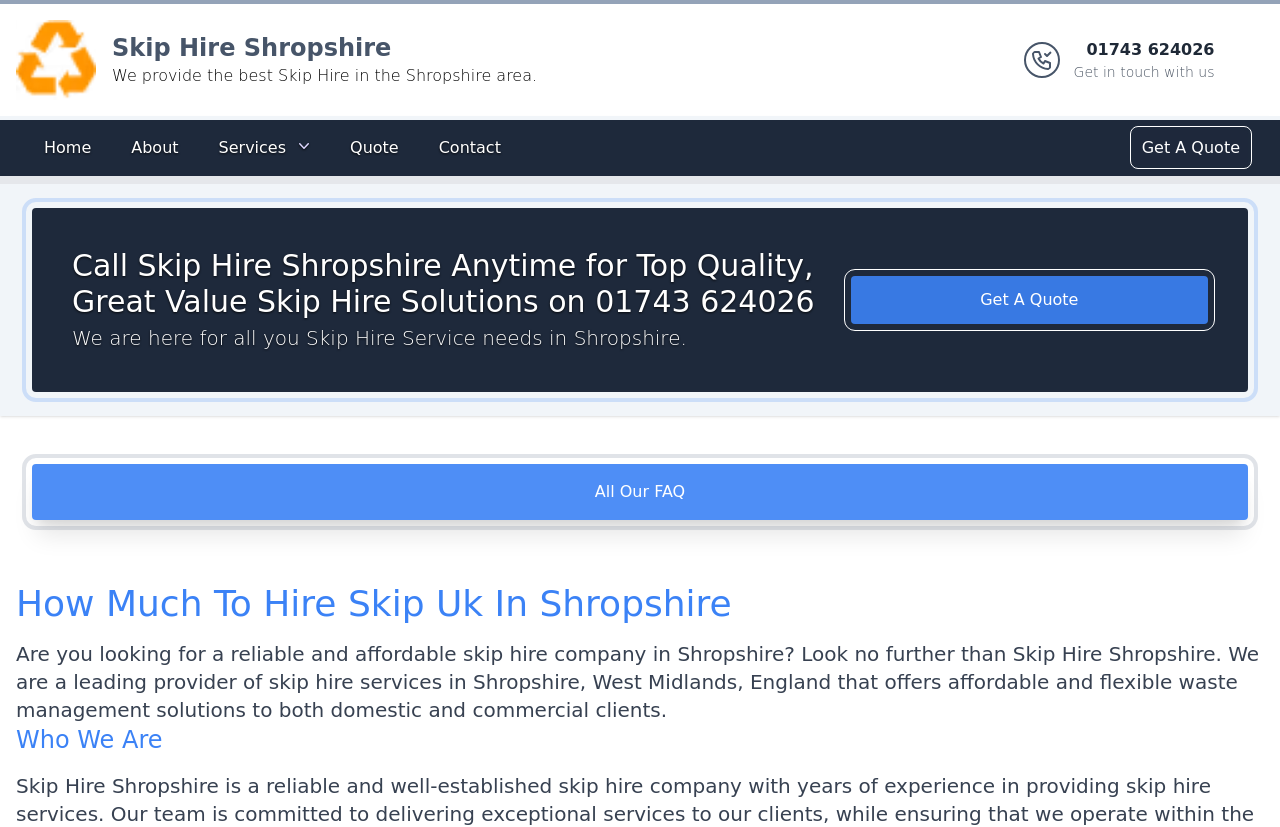Determine the bounding box coordinates of the element's region needed to click to follow the instruction: "View services". Provide these coordinates as four float numbers between 0 and 1, formatted as [left, top, right, bottom].

[0.161, 0.155, 0.252, 0.203]